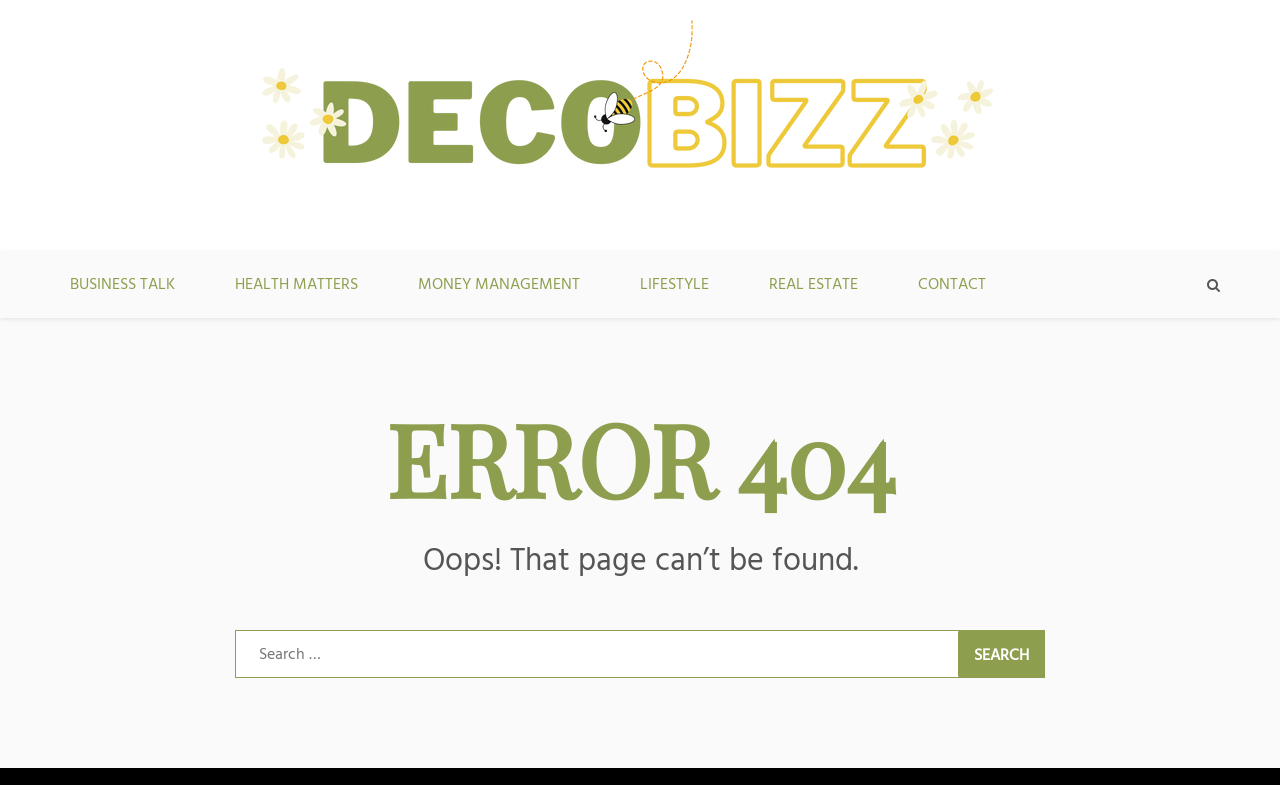Find the bounding box coordinates of the element to click in order to complete this instruction: "go to DecoBizz Lifestyle Blog homepage". The bounding box coordinates must be four float numbers between 0 and 1, denoted as [left, top, right, bottom].

[0.109, 0.025, 0.891, 0.296]